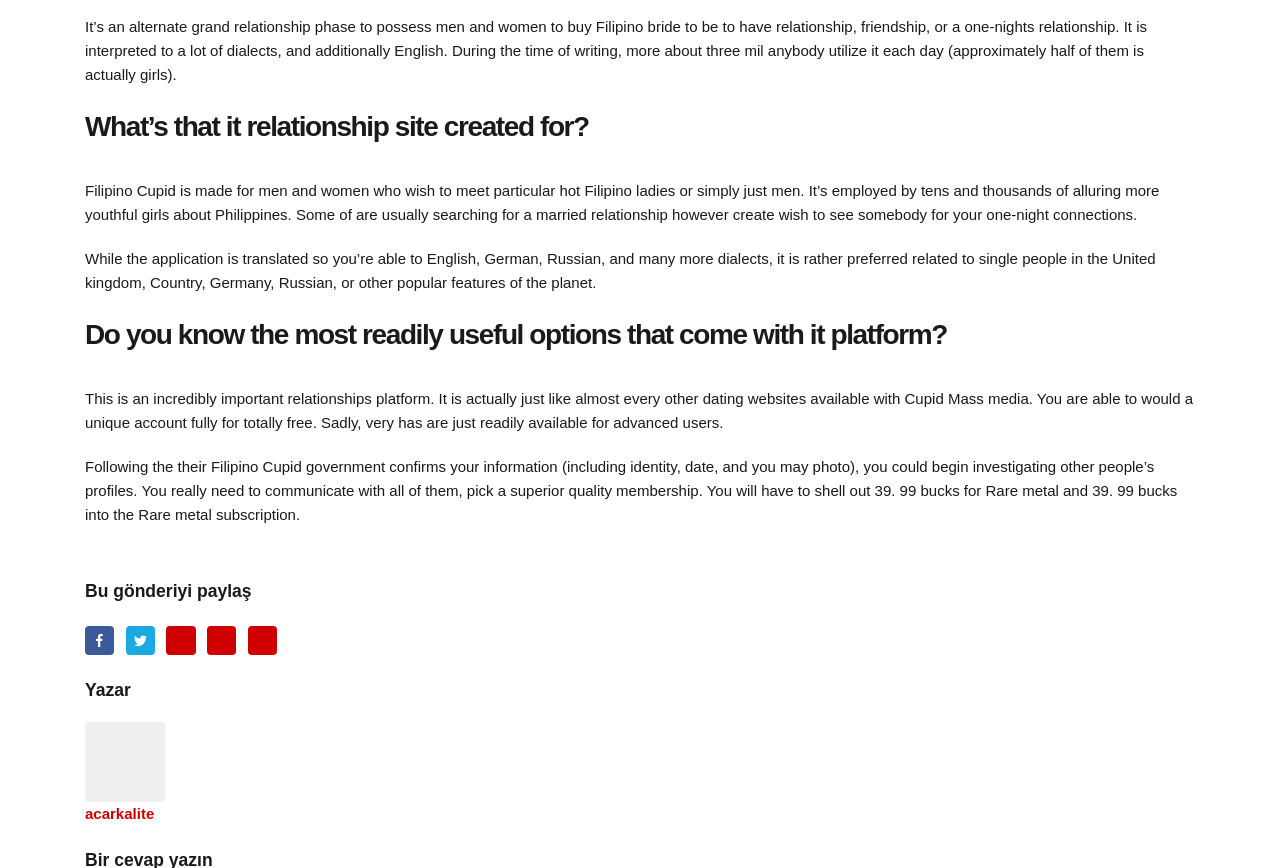How many languages is the platform translated to?
Provide a short answer using one word or a brief phrase based on the image.

Multiple languages